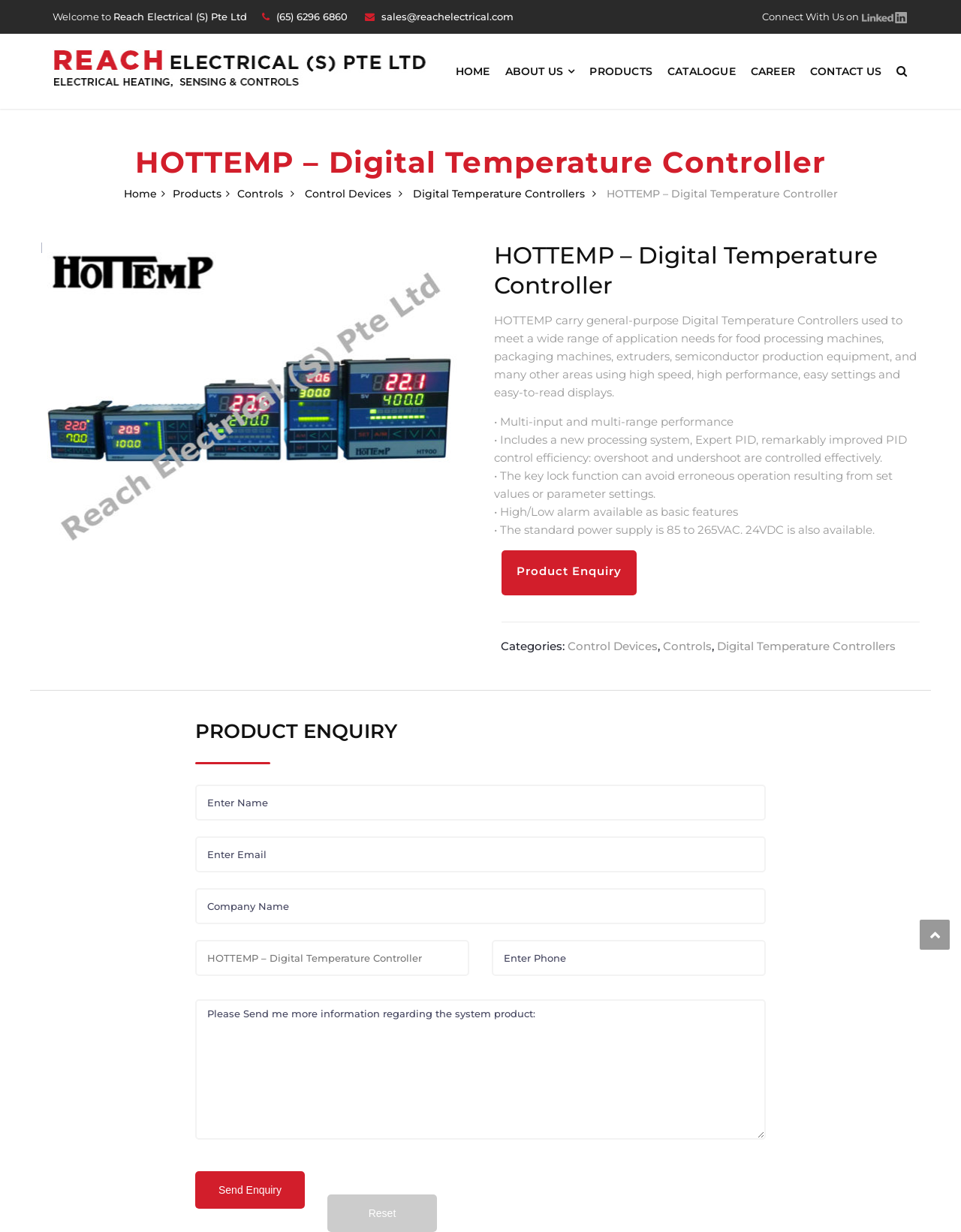Could you highlight the region that needs to be clicked to execute the instruction: "Click on the Send Enquiry button"?

[0.203, 0.951, 0.317, 0.981]